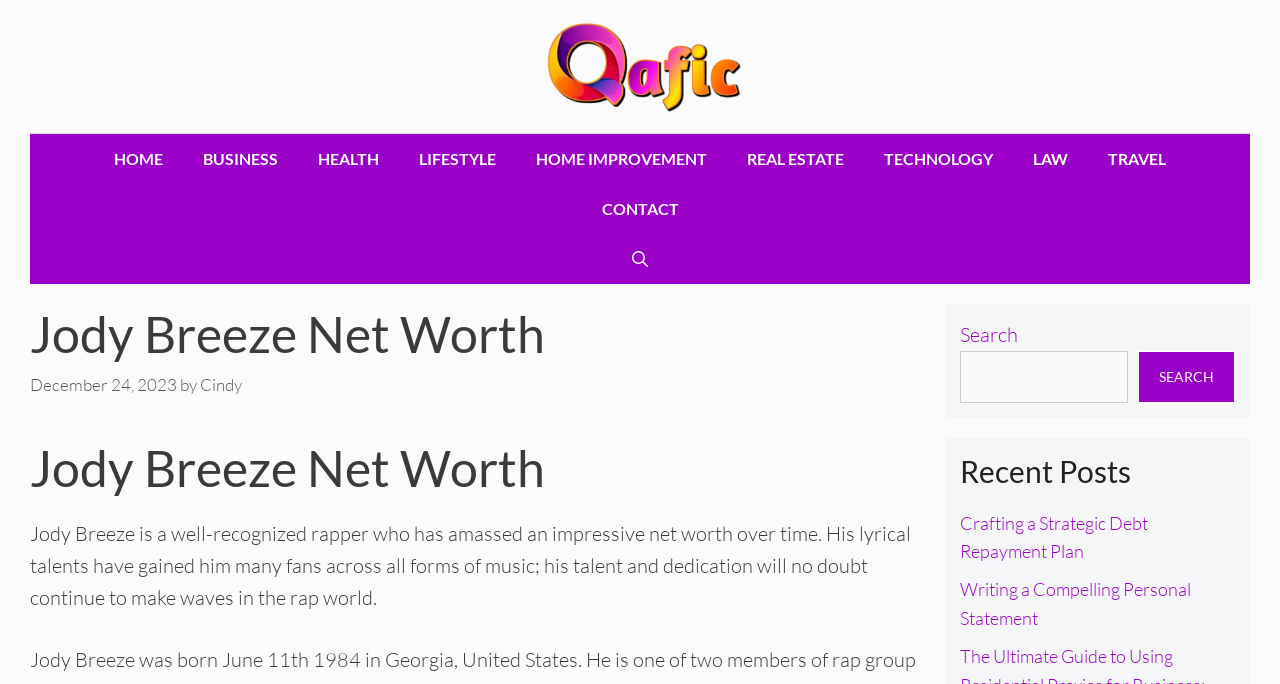Find and indicate the bounding box coordinates of the region you should select to follow the given instruction: "Read the Jody Breeze Net Worth article".

[0.023, 0.64, 0.723, 0.727]